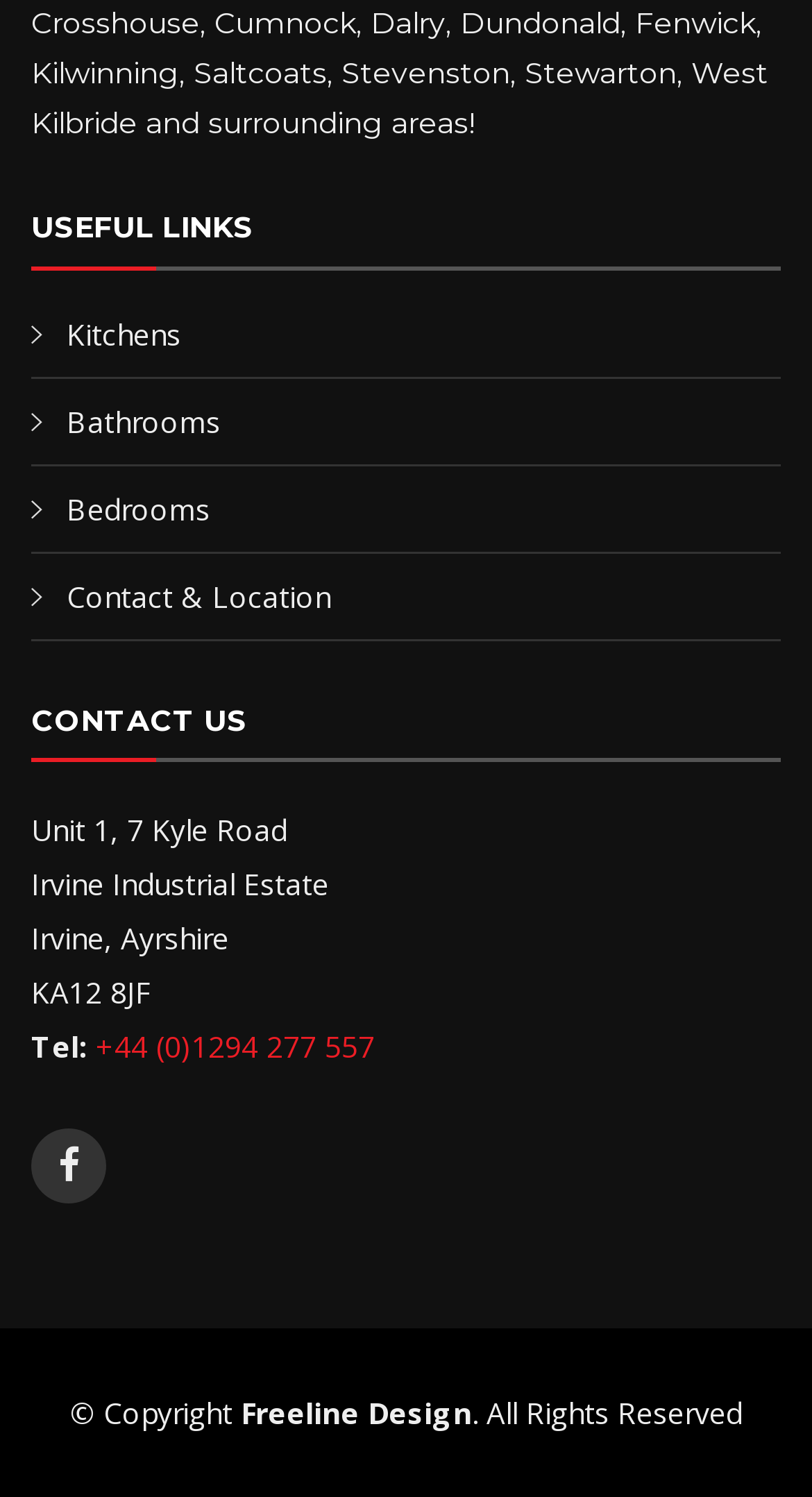What is the postcode of the location?
Answer with a single word or short phrase according to what you see in the image.

KA12 8JF